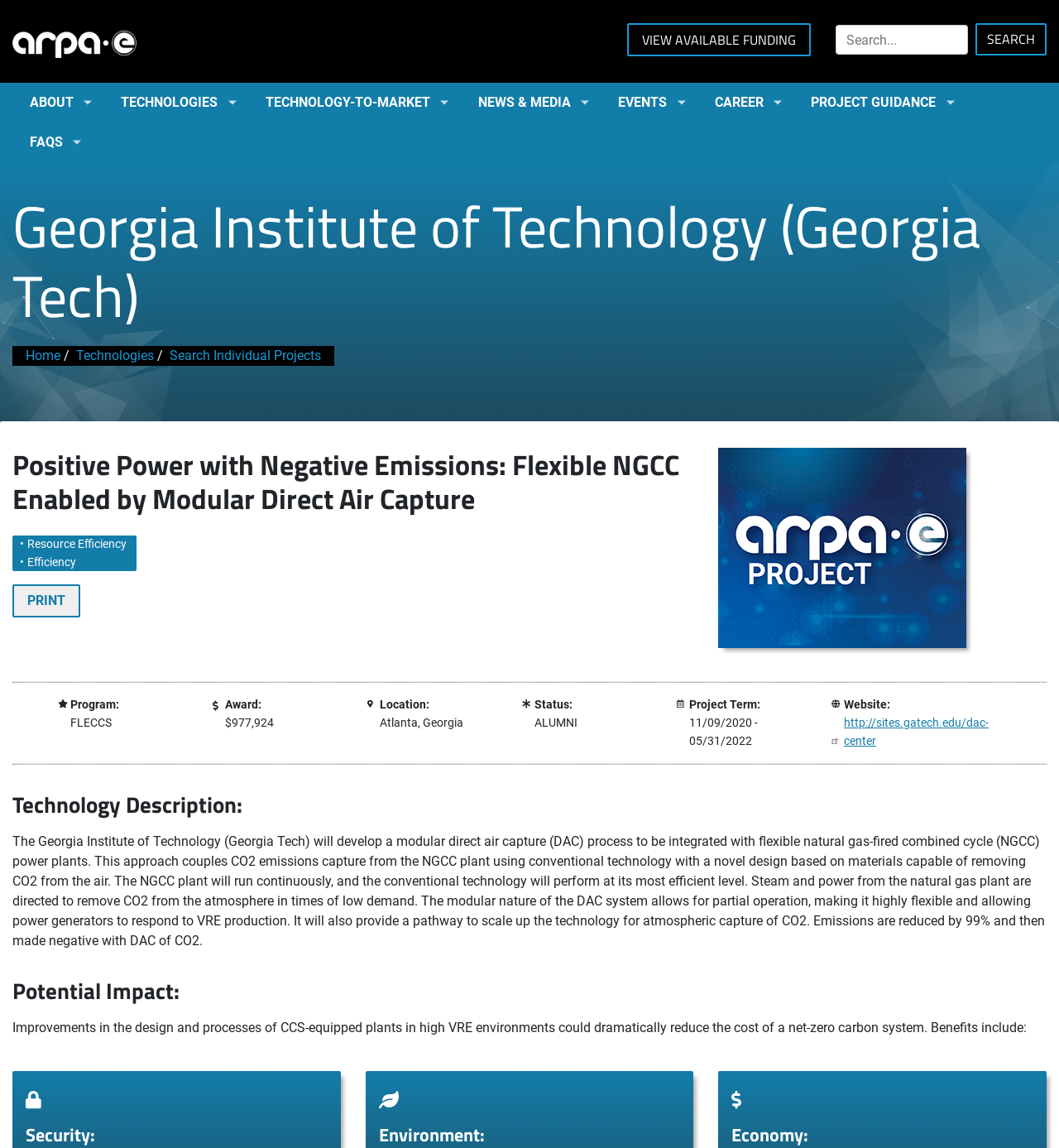What is the expected reduction in emissions?
From the image, provide a succinct answer in one word or a short phrase.

99%